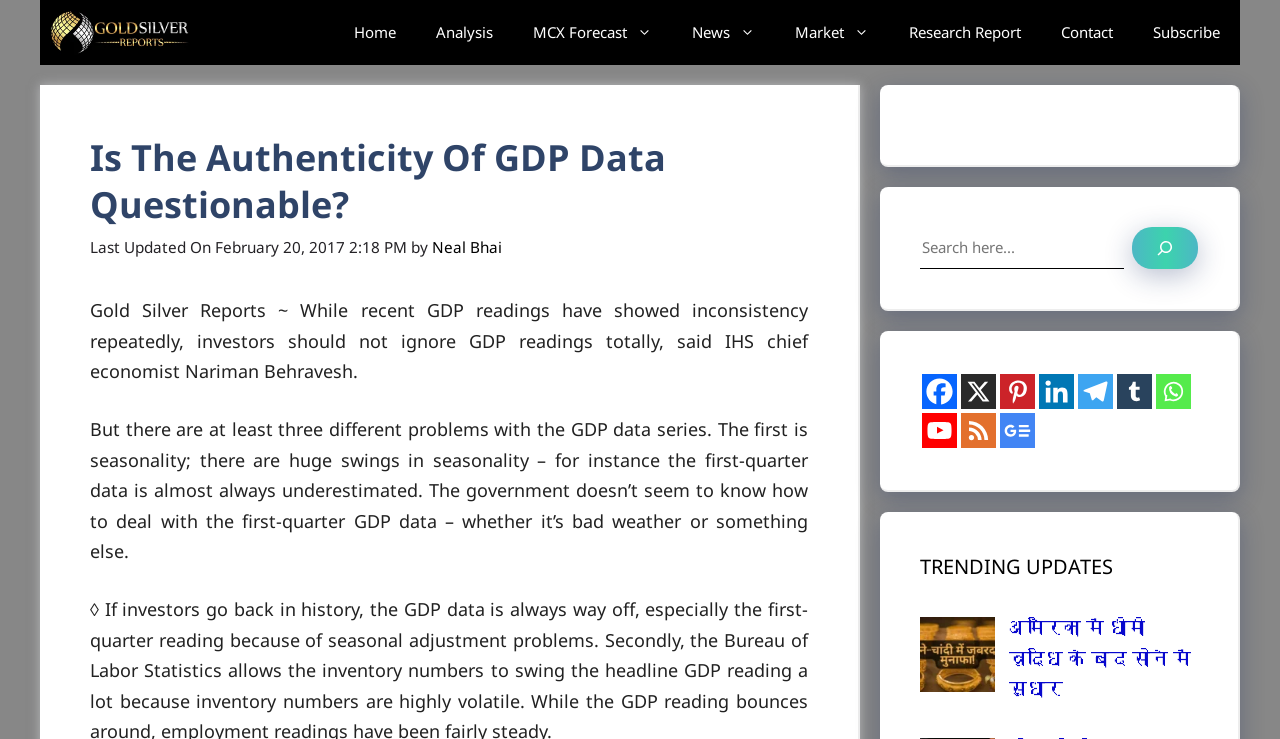Please specify the bounding box coordinates of the clickable section necessary to execute the following command: "Click on the 'Home' link".

[0.261, 0.0, 0.325, 0.088]